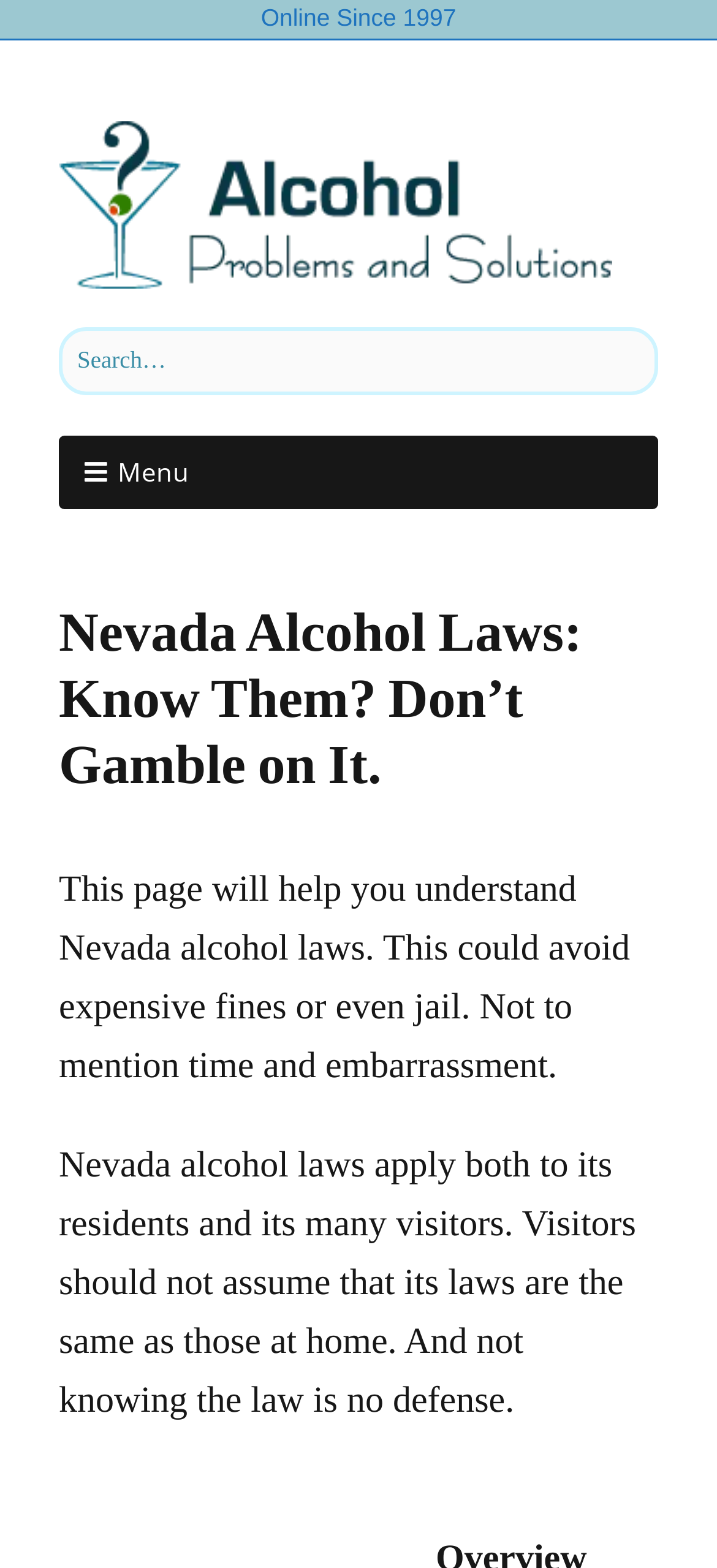Review the image closely and give a comprehensive answer to the question: What is the consequence of not knowing Nevada alcohol laws?

The answer can be found in the StaticText element 'This could avoid expensive fines or even jail...' which is located in the main content area of the webpage, indicating that not knowing the laws can result in expensive fines or even jail.